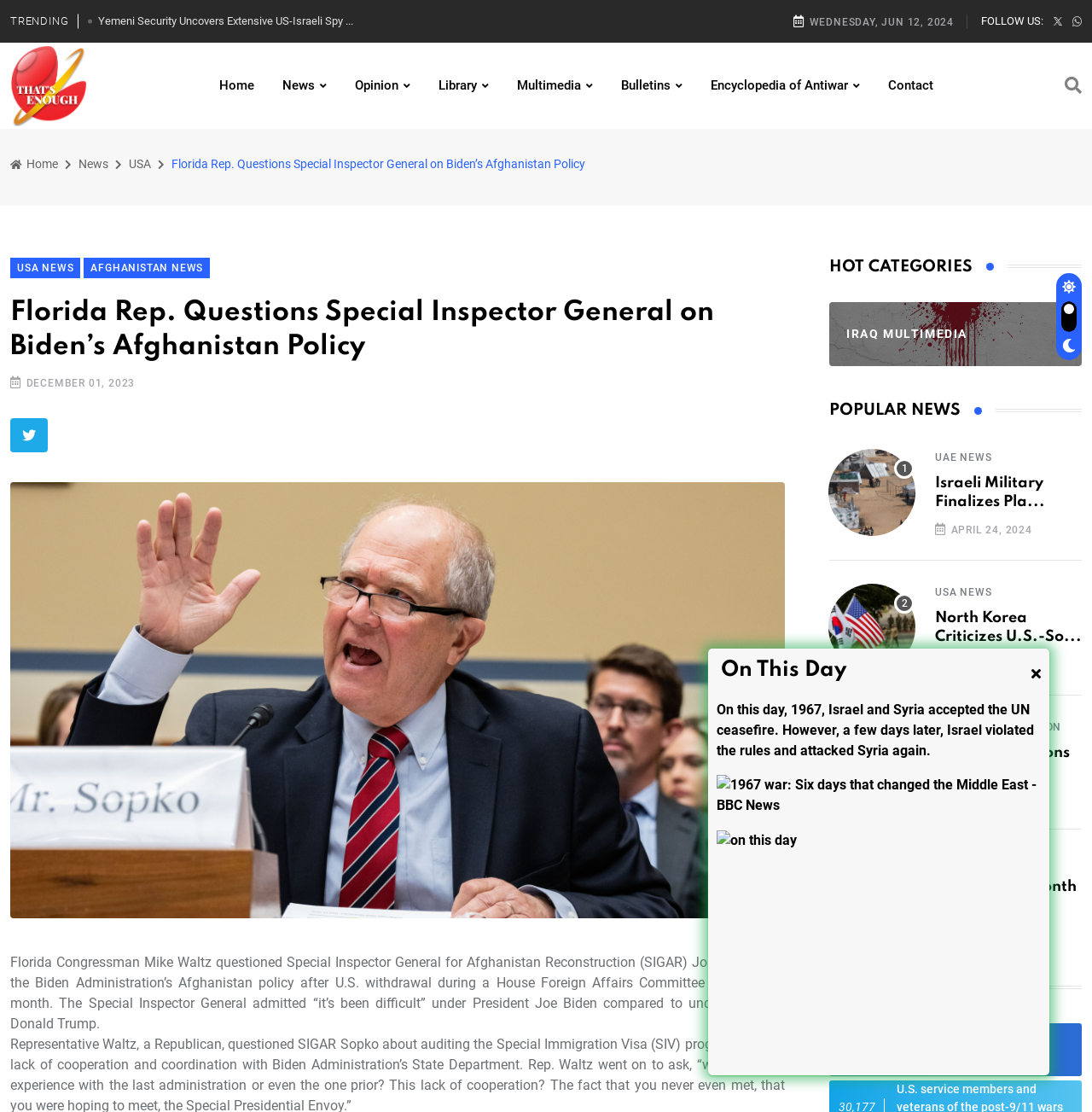How many categories are listed under 'HOT CATEGORIES'?
Please analyze the image and answer the question with as much detail as possible.

I counted the number of categories listed under 'HOT CATEGORIES' and found only one, which is 'IRAQ MULTIMEDIA'.